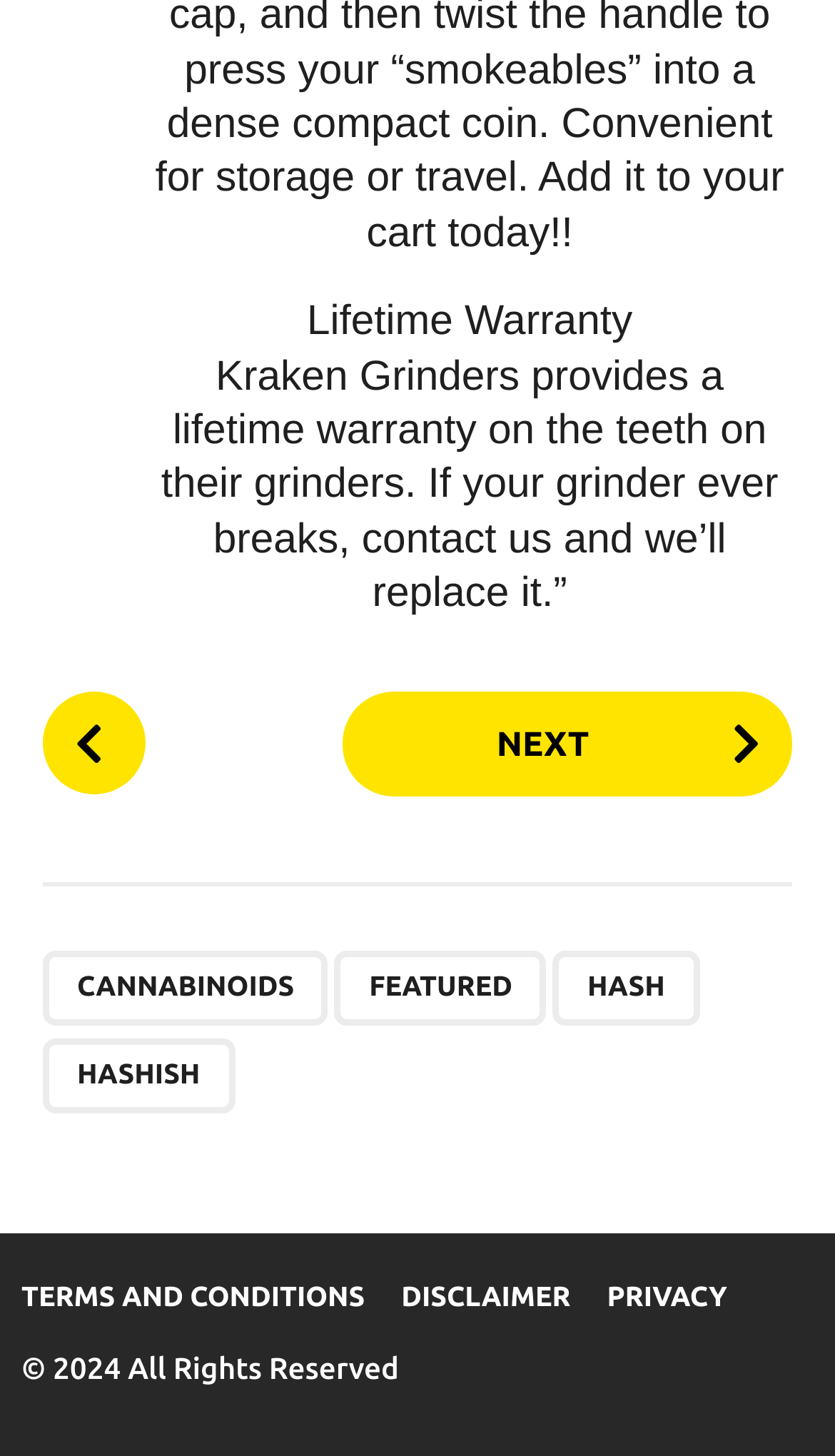For the element described, predict the bounding box coordinates as (top-left x, top-left y, bottom-right x, bottom-right y). All values should be between 0 and 1. Element description: Previous PostPrevious

[0.051, 0.475, 0.174, 0.545]